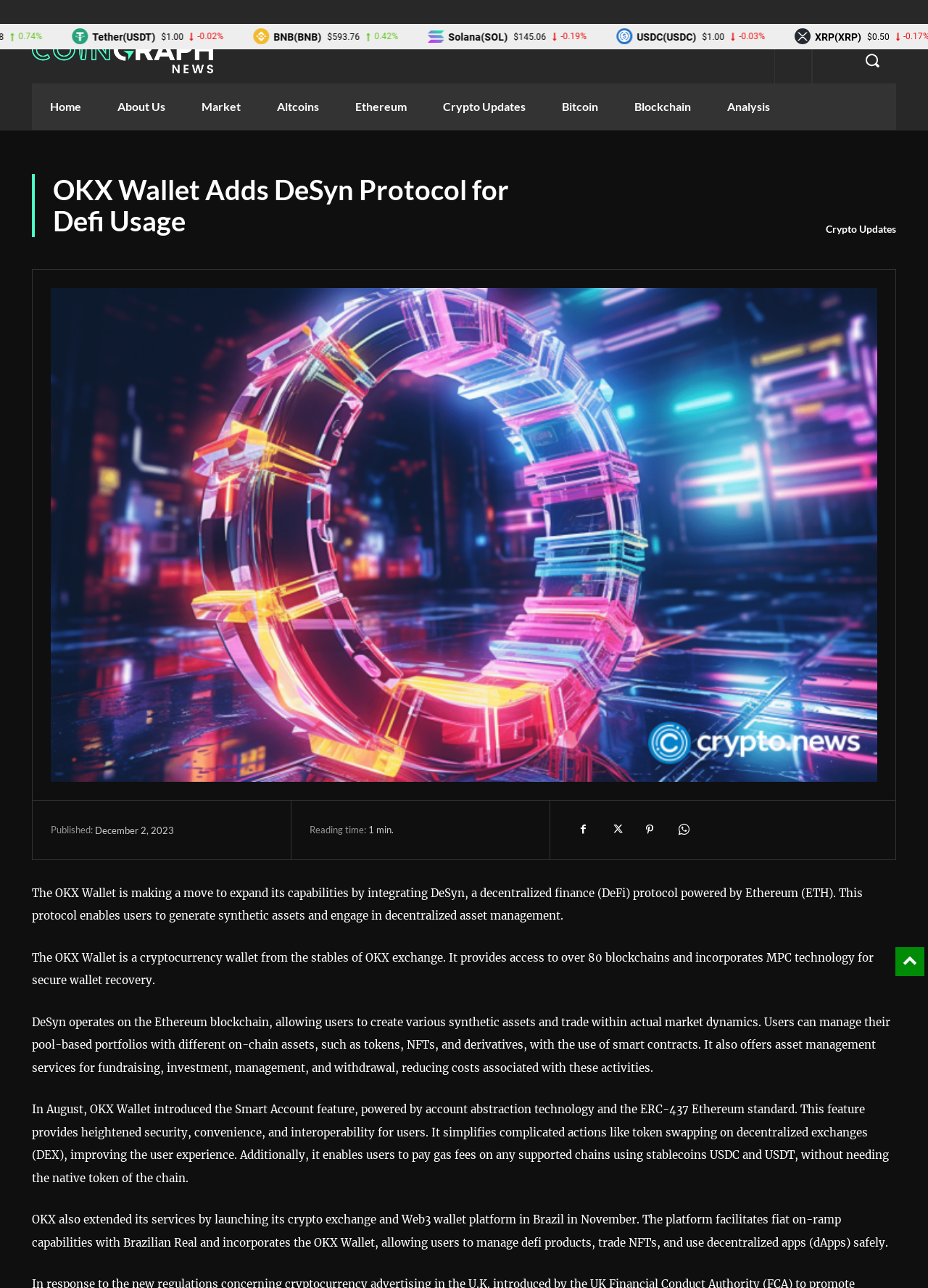Determine the title of the webpage and give its text content.

OKX Wallet Adds DeSyn Protocol for Defi Usage